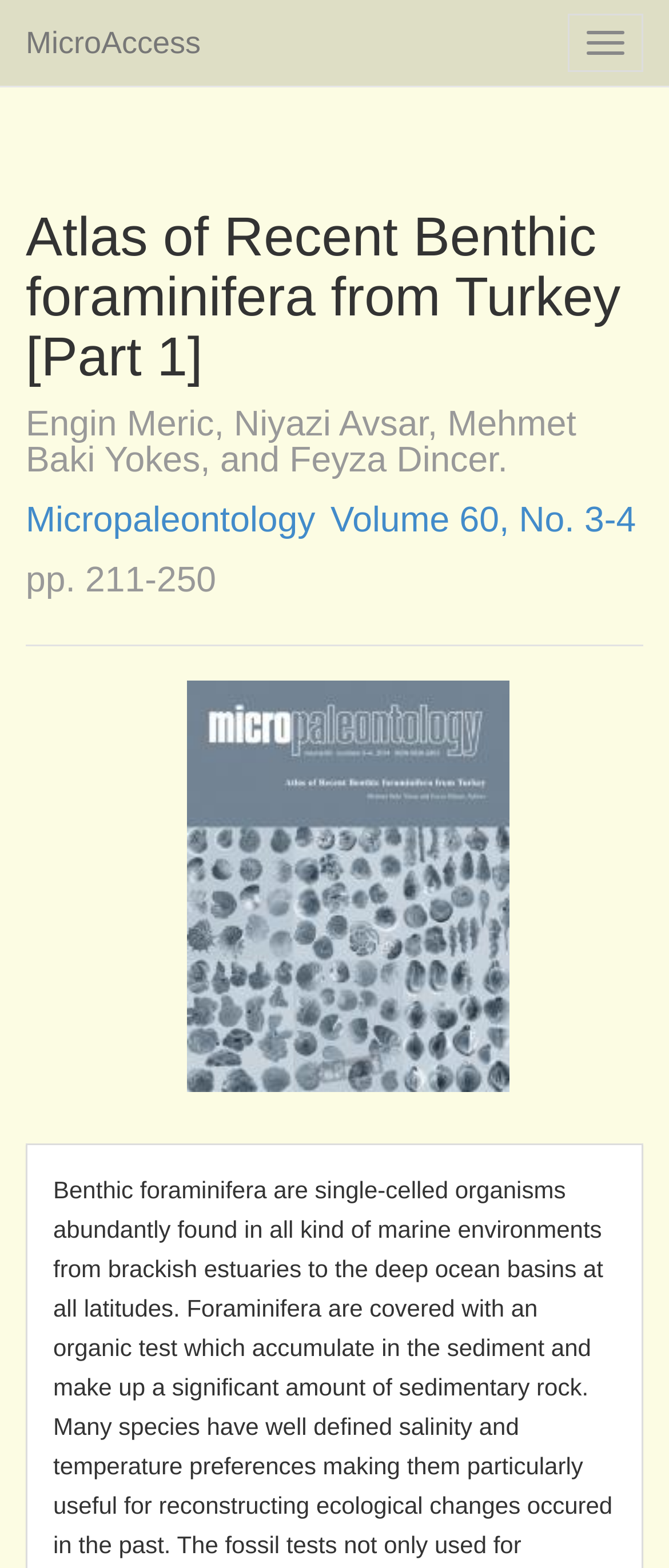How much does an individual subscription cost?
Please provide a comprehensive answer based on the information in the image.

The table on the webpage lists two pricing options for individual subscriptions: $350 and $500. These prices are likely dependent on the type of subscription chosen, with the more expensive option possibly offering additional features or benefits.